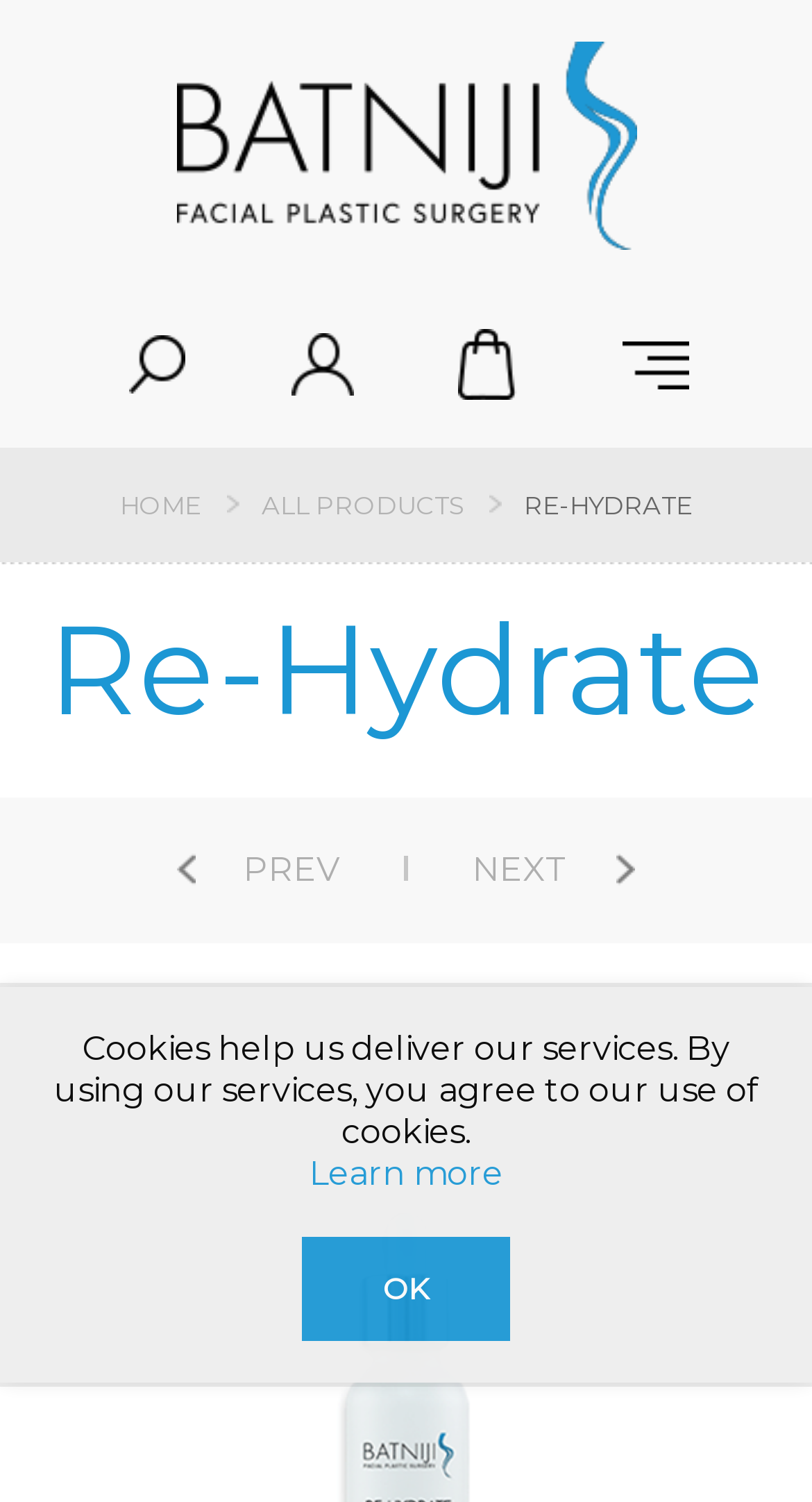Can you specify the bounding box coordinates for the region that should be clicked to fulfill this instruction: "follow us on Facebook".

[0.262, 0.175, 0.338, 0.216]